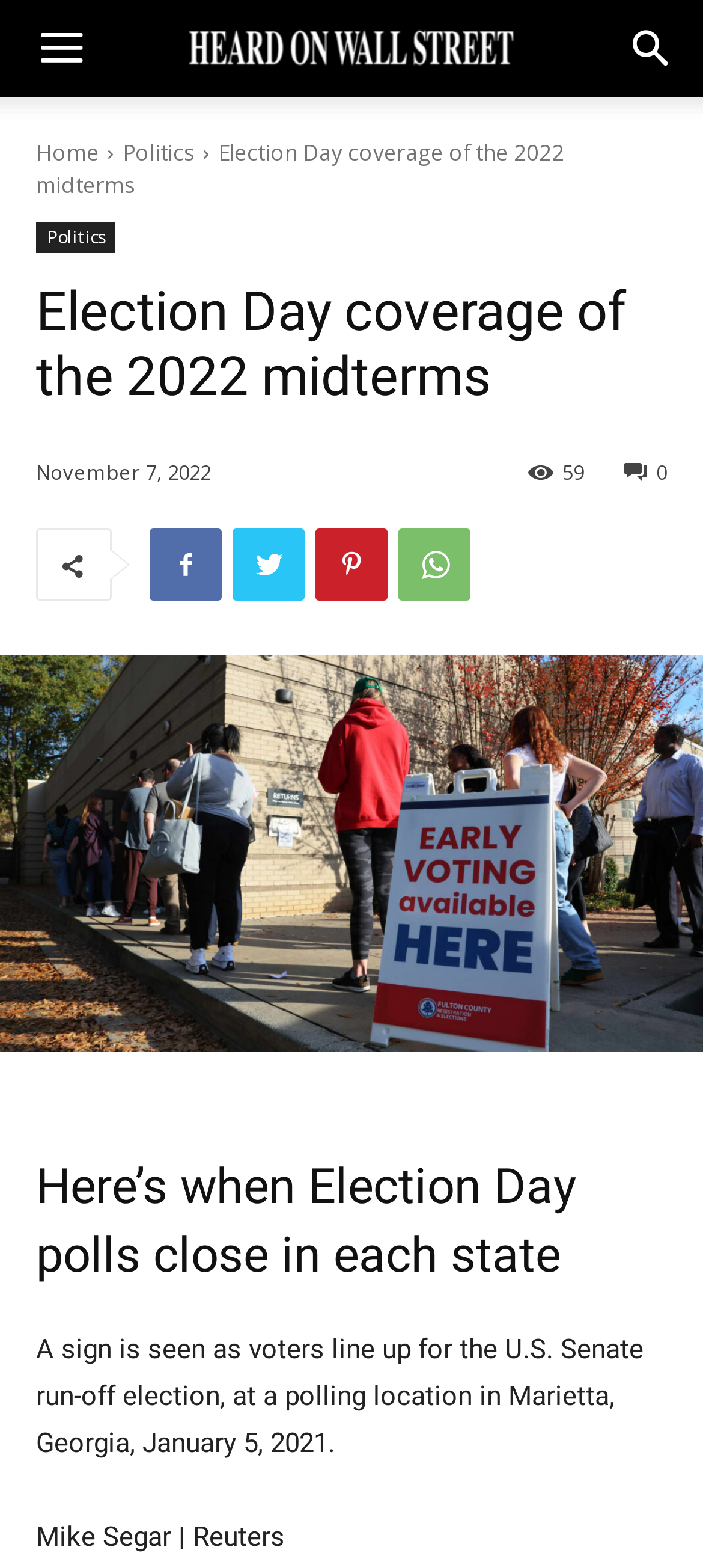Please identify the coordinates of the bounding box that should be clicked to fulfill this instruction: "Click the Home link".

[0.051, 0.087, 0.141, 0.107]